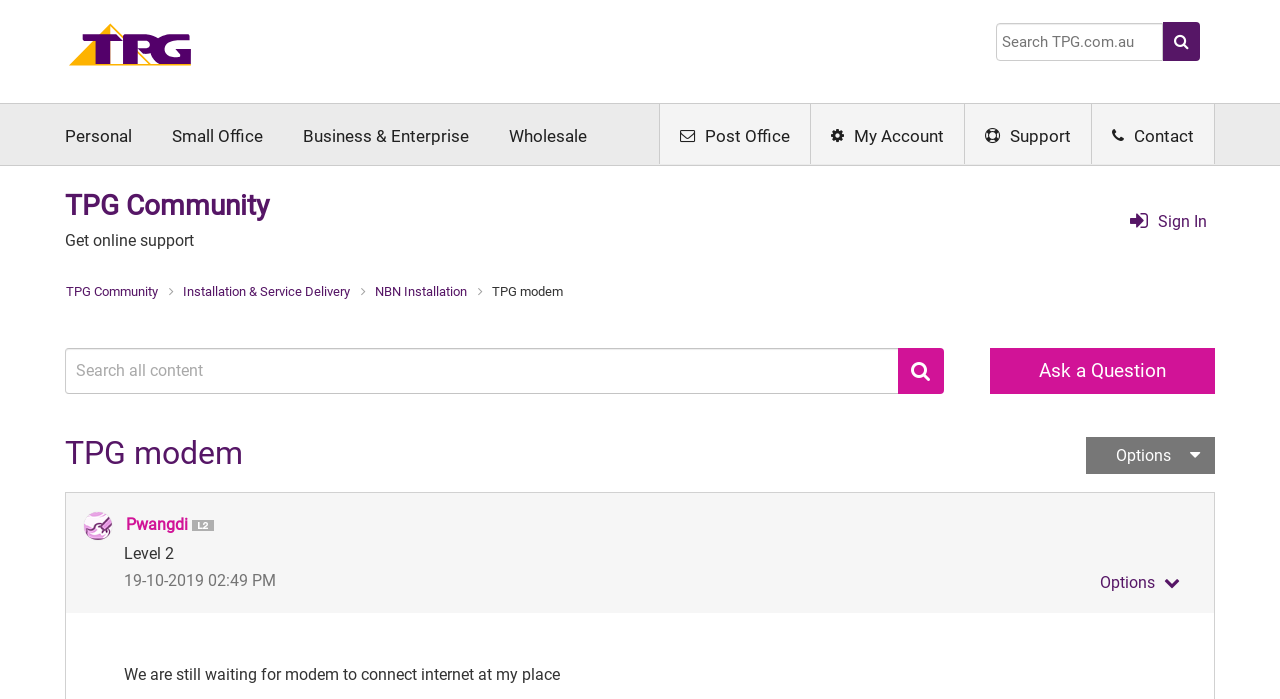Specify the bounding box coordinates of the area that needs to be clicked to achieve the following instruction: "Search for something".

[0.778, 0.033, 0.909, 0.087]